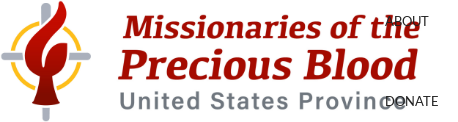Offer a detailed narrative of the scene depicted in the image.

The image features the logo of the "Missionaries of the Precious Blood," which is prominently displayed at the top of their webpage. This logo incorporates a stylized flame and a cross, symbolizing their mission and values. Below the logo, the text "United States Province" indicates the organization's specific regional focus. The overall design conveys a sense of community and purpose, aligning with their commitment to service and outreach. The layout is designed for quick identification and navigation, with links for "ABOUT" and "DONATE" positioned nearby, facilitating access to more information and opportunities for support.